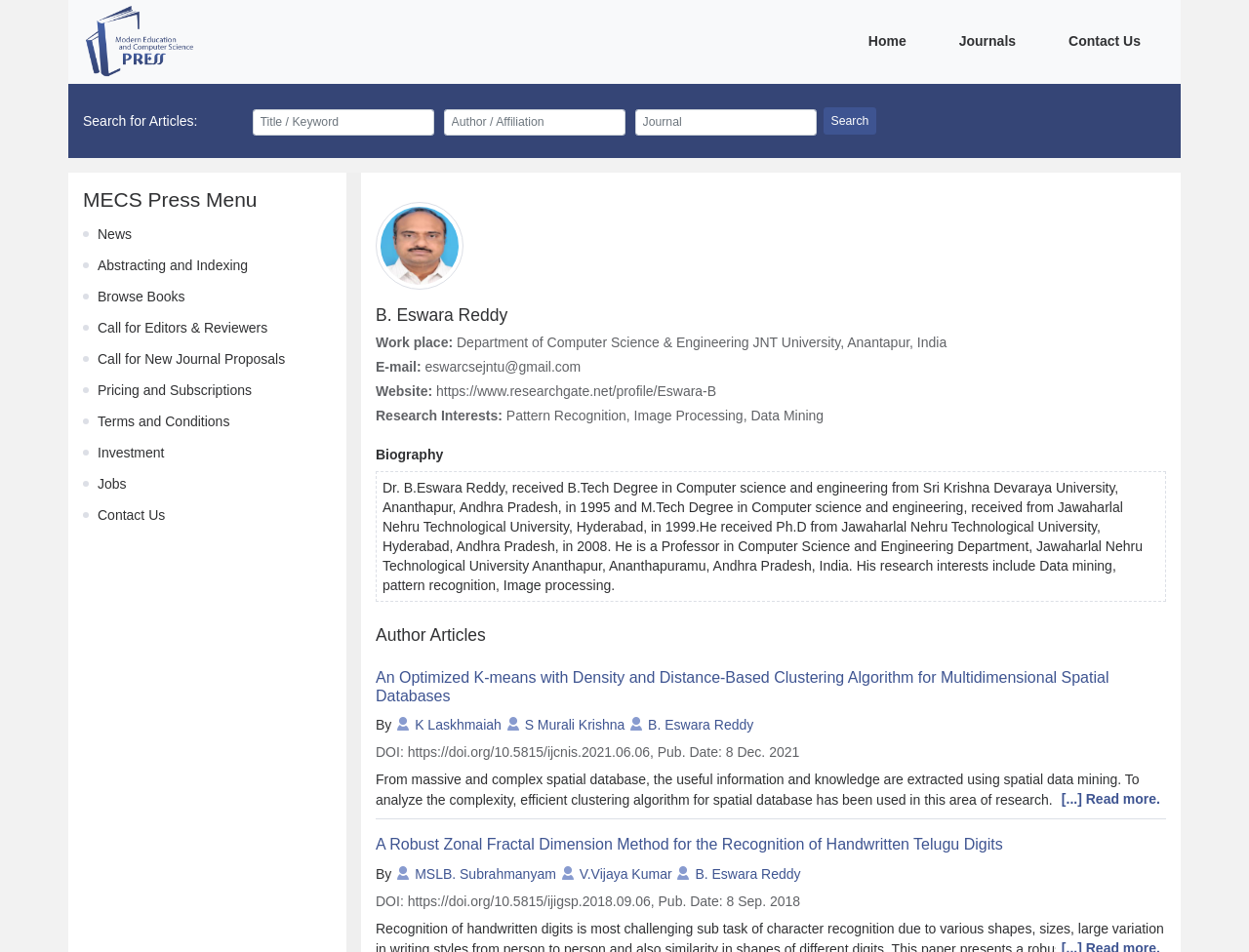Can you specify the bounding box coordinates for the region that should be clicked to fulfill this instruction: "Contact us".

[0.85, 0.026, 0.919, 0.062]